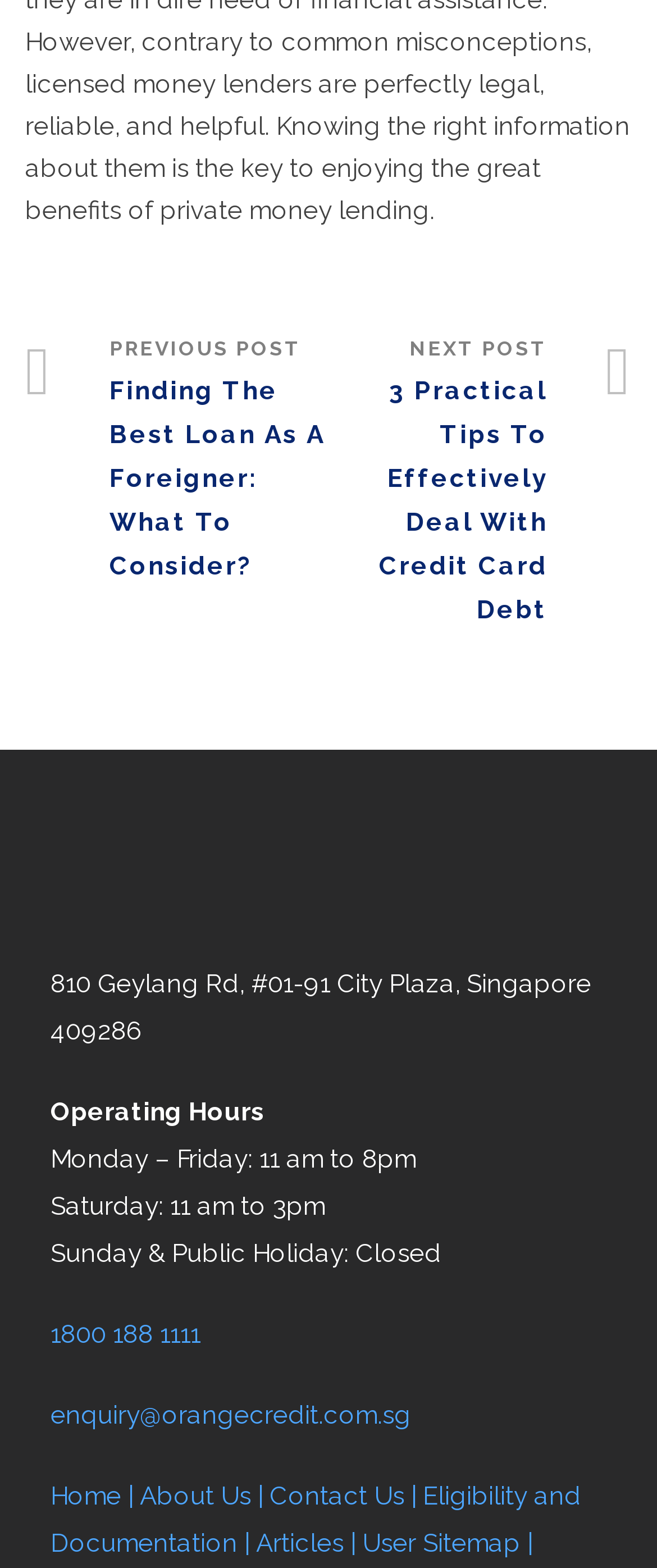Please mark the bounding box coordinates of the area that should be clicked to carry out the instruction: "go to previous post".

[0.038, 0.212, 0.5, 0.375]